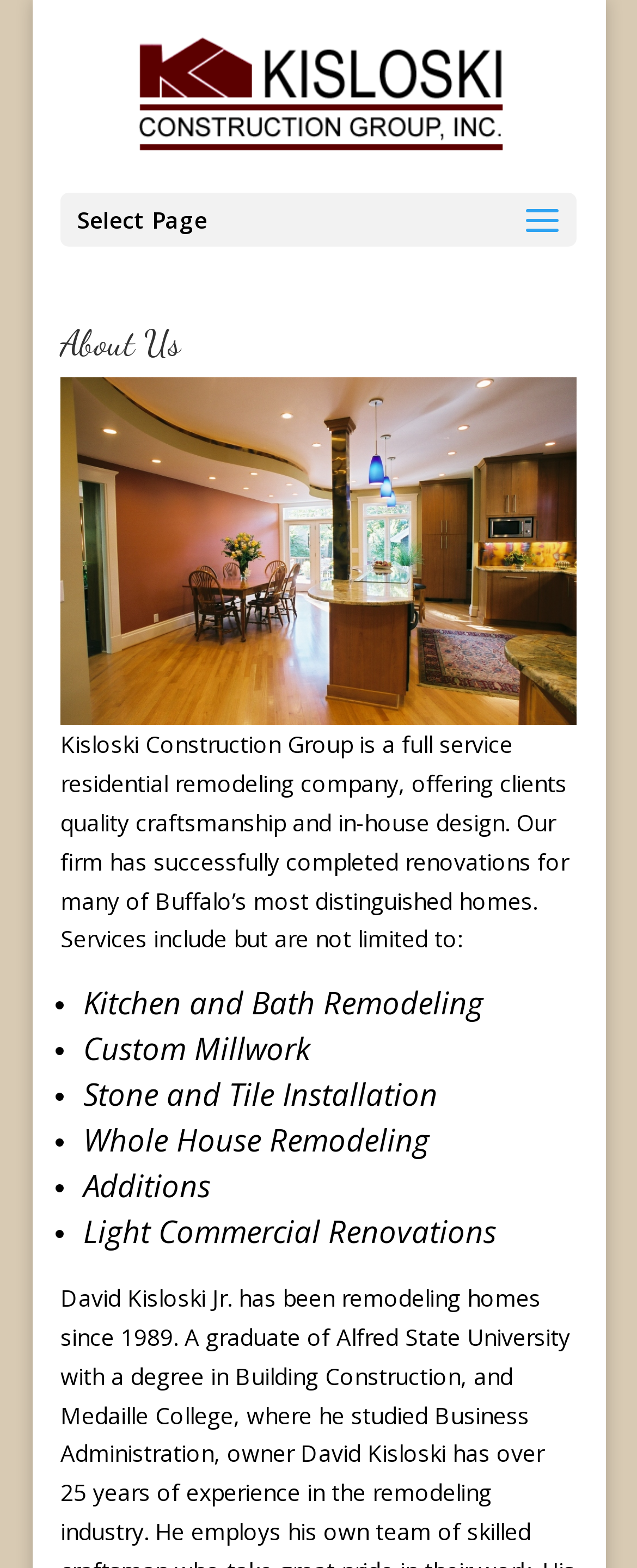What services does Kisloski Construction offer?
Based on the screenshot, give a detailed explanation to answer the question.

The services offered by Kisloski Construction can be found in the list on the page, which includes kitchen and bath remodeling, custom millwork, stone and tile installation, whole house remodeling, additions, and light commercial renovations.